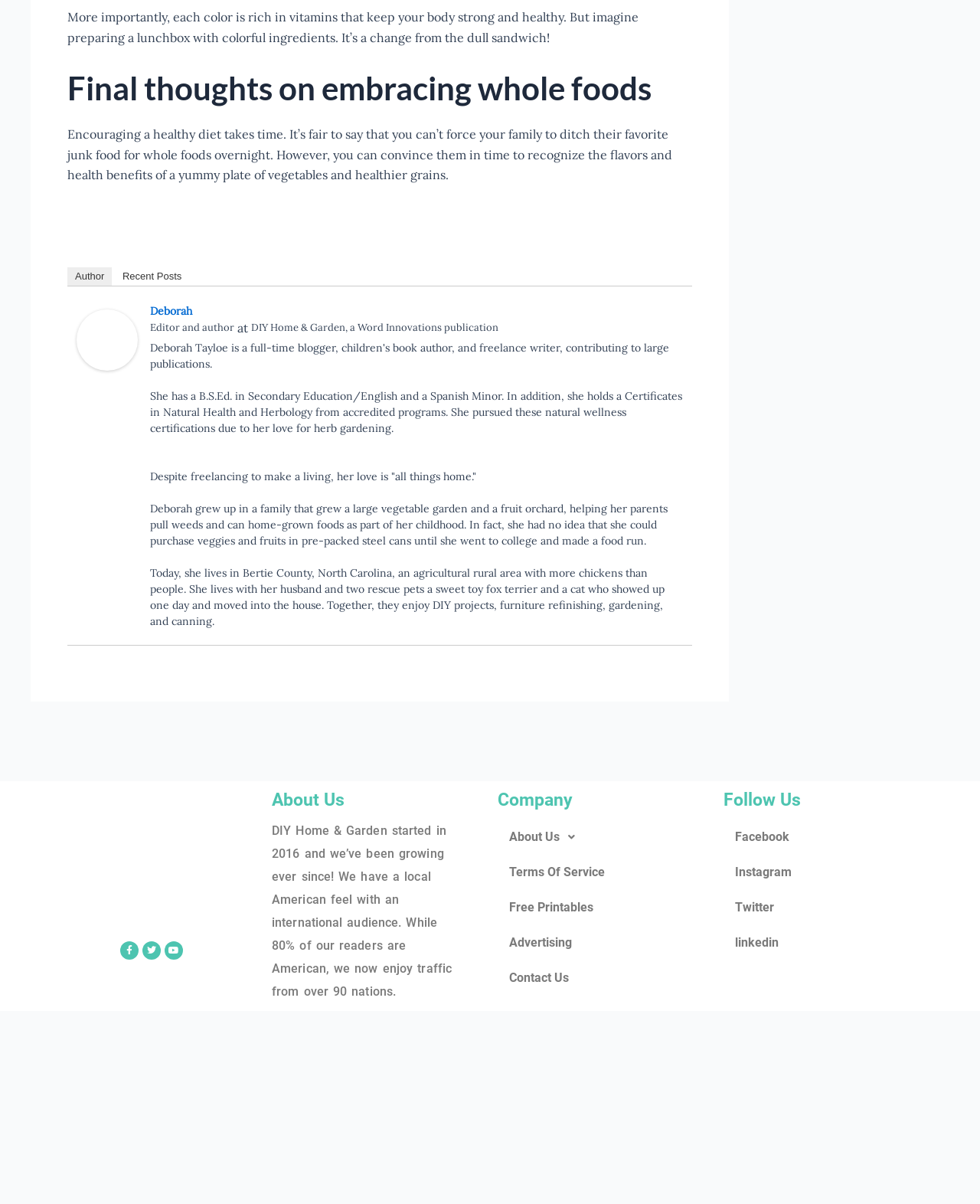What is the location of the author?
Answer the question based on the image using a single word or a brief phrase.

Bertie County, North Carolina